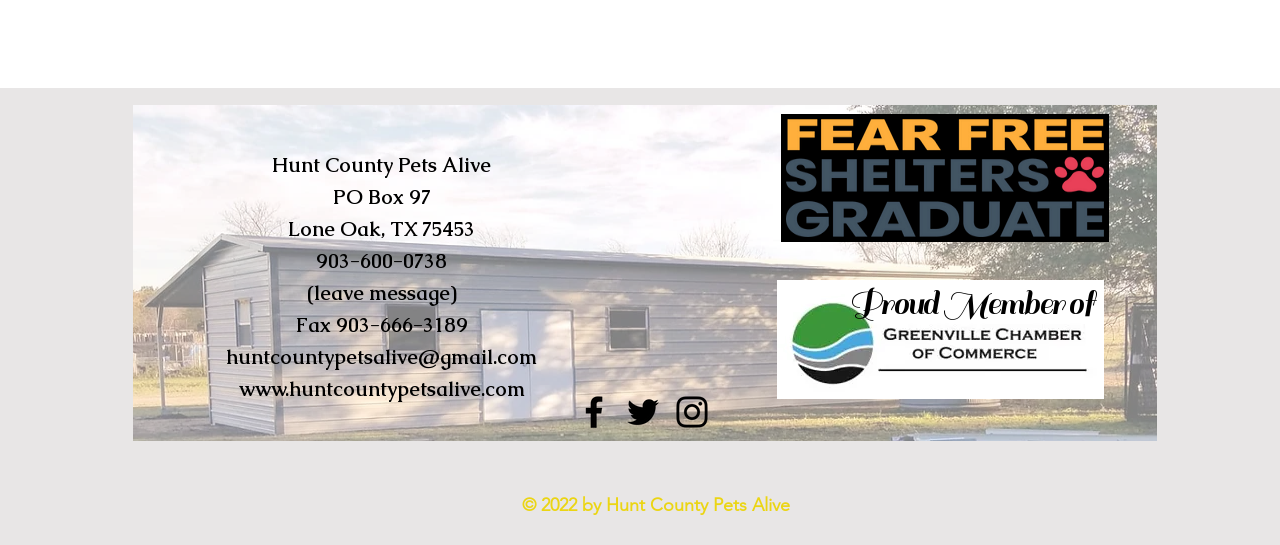What is the location of the organization?
Provide a concise answer using a single word or phrase based on the image.

Lone Oak, TX 75453